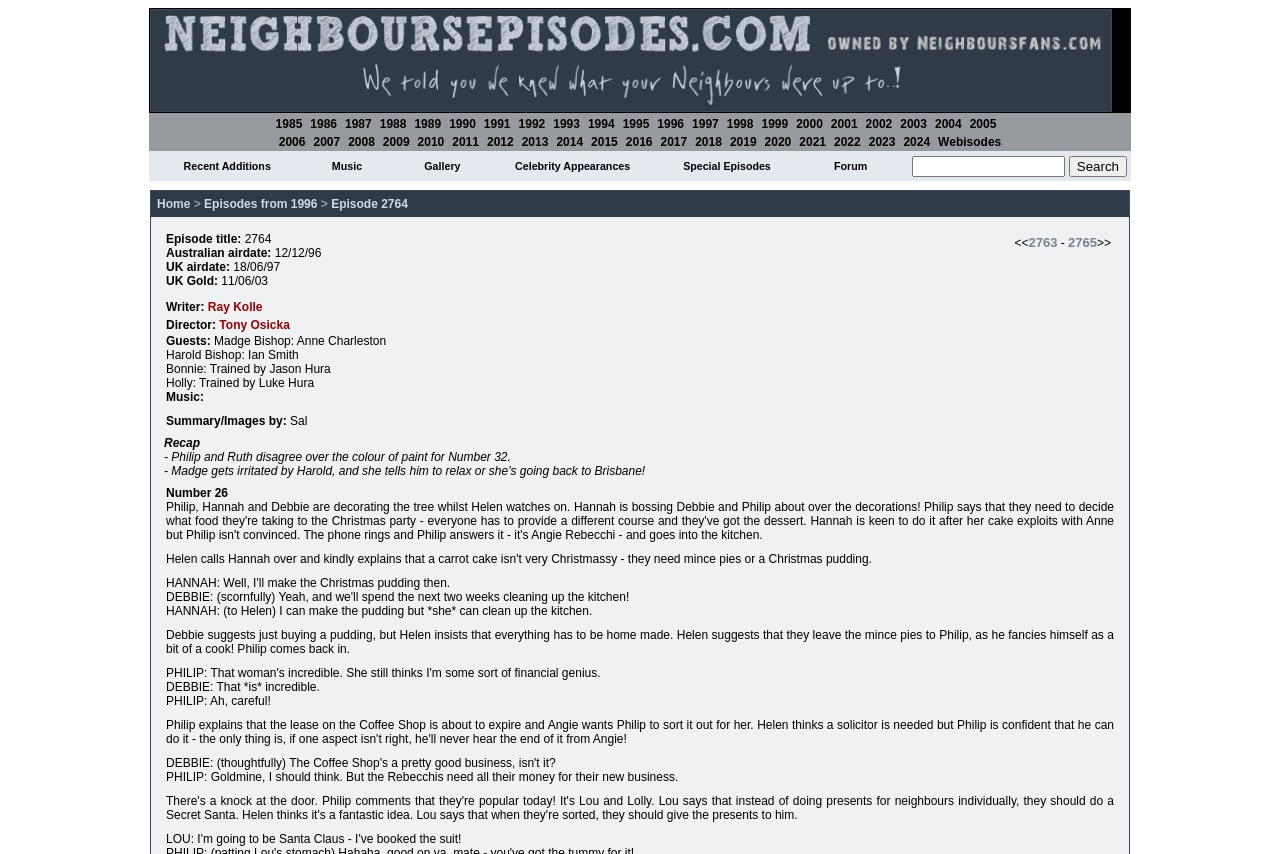For the following element description, predict the bounding box coordinates in the format (top-left x, top-left y, bottom-right x, bottom-right y). All values should be floating point numbers between 0 and 1. Description: Gallery

[0.332, 0.188, 0.36, 0.202]